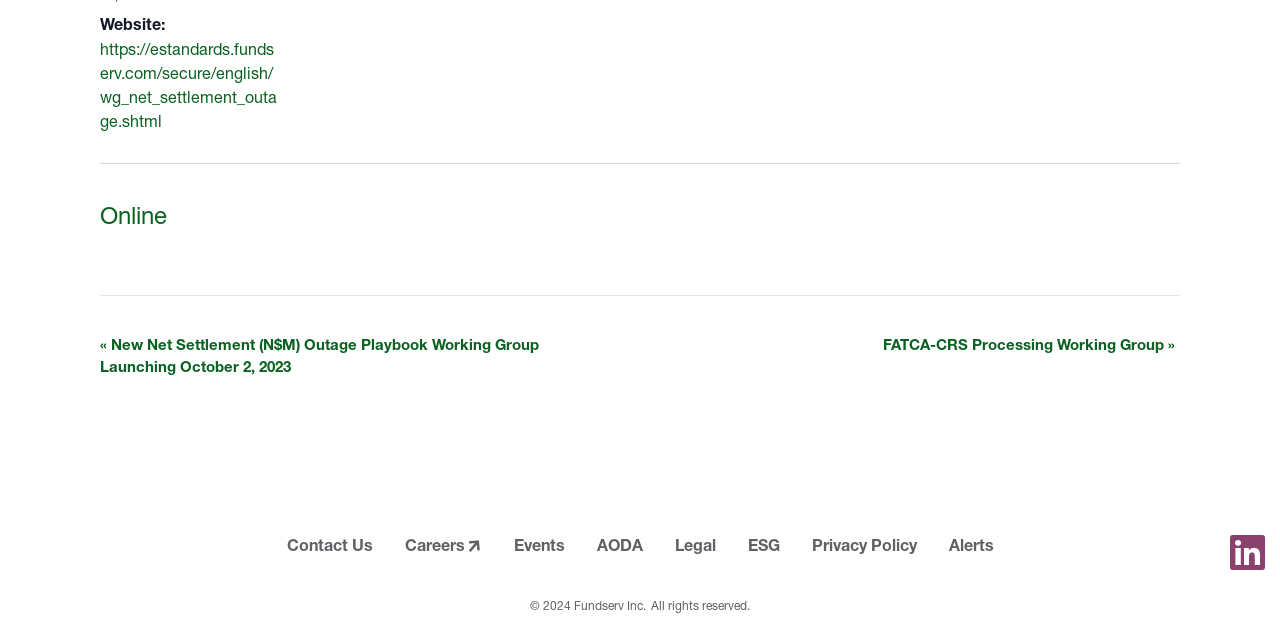Determine the bounding box coordinates for the area that should be clicked to carry out the following instruction: "Click on the 'https://estandards.fundserv.com/secure/english/wg_net_settlement_outage.shtml' link".

[0.078, 0.061, 0.216, 0.204]